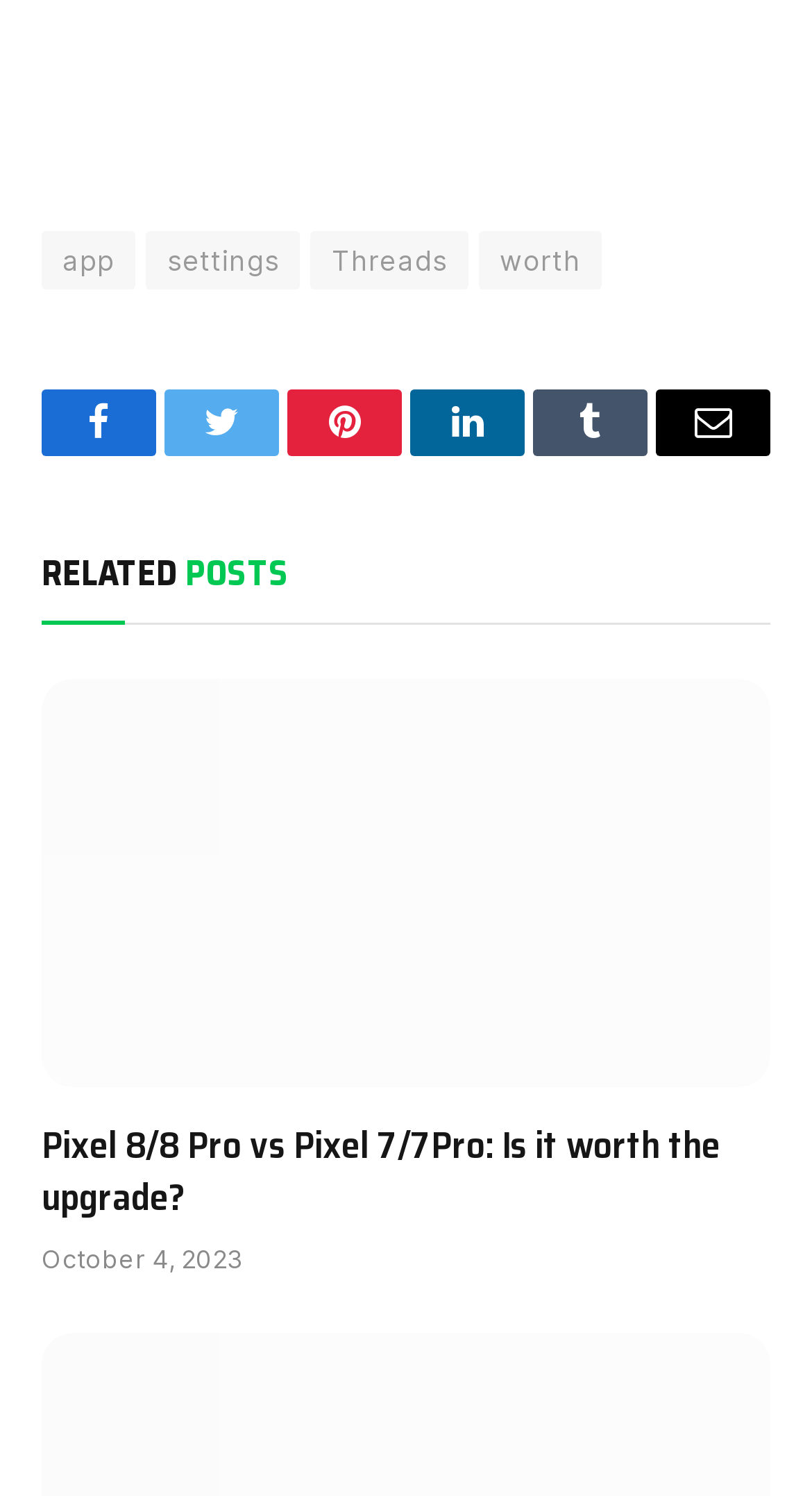What is the title of the first related post?
Please provide a full and detailed response to the question.

I looked at the article section of the webpage and found that the first related post has a heading that reads 'Pixel 8/8 Pro vs Pixel 7/7Pro: Is it worth the upgrade?'. This heading is a link and is located below the 'RELATED POSTS' heading.